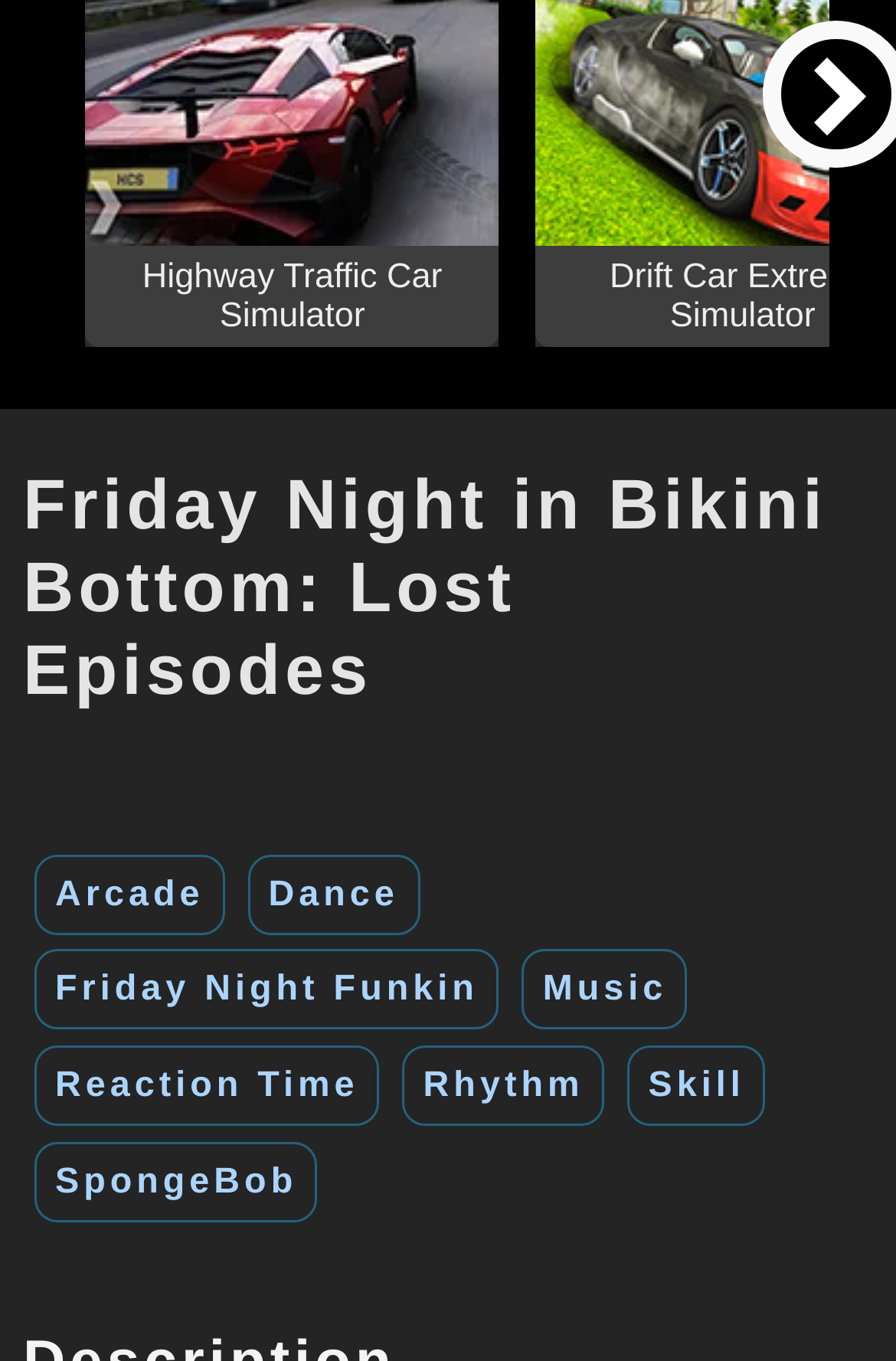What is the name of the TV show related to the 'Friday Night in Bikini Bottom: Lost Episodes' heading?
Based on the image, provide a one-word or brief-phrase response.

SpongeBob